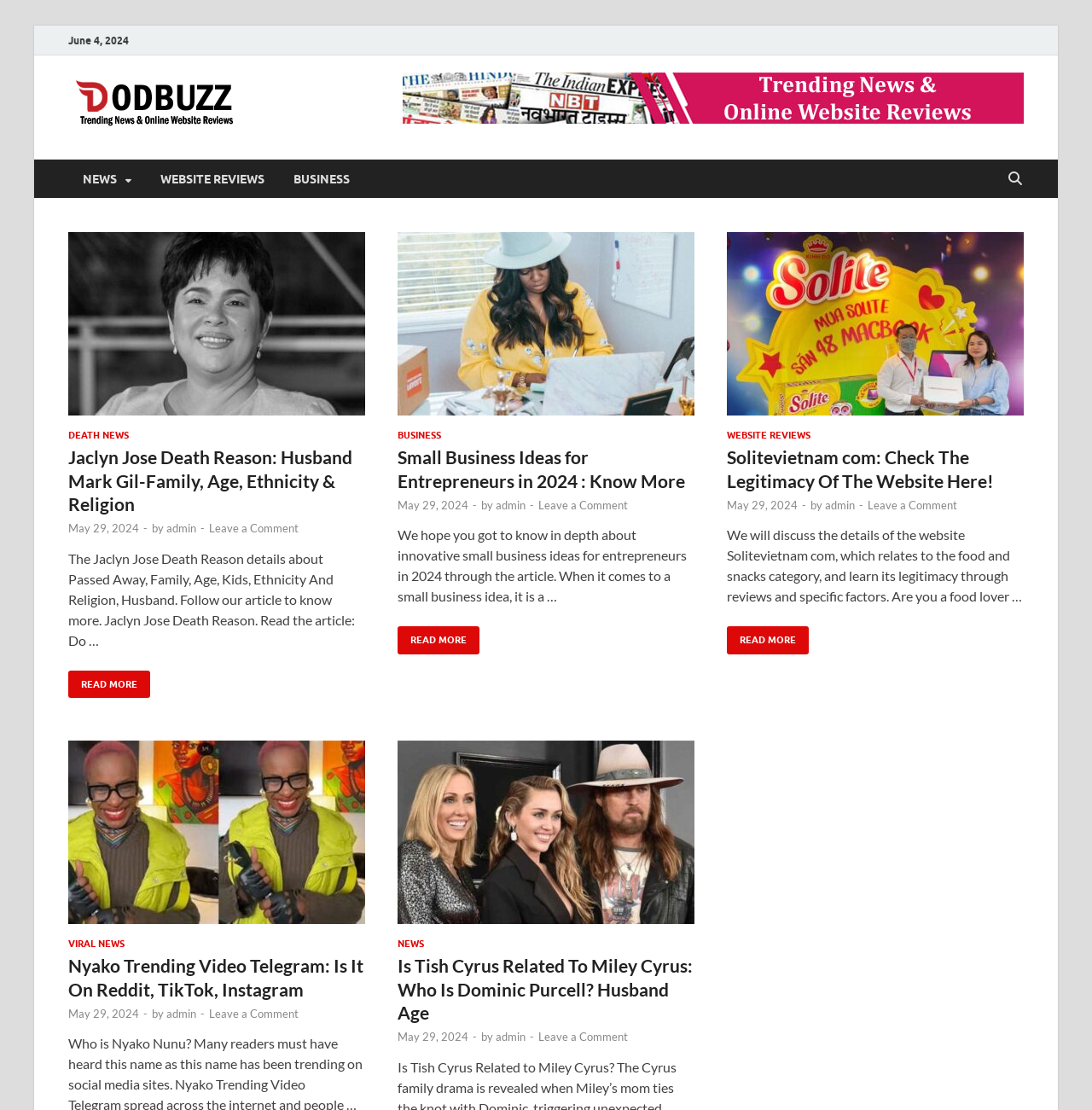Determine the bounding box coordinates of the area to click in order to meet this instruction: "Learn about Is Tish Cyrus Related To Miley Cyrus".

[0.364, 0.667, 0.636, 0.845]